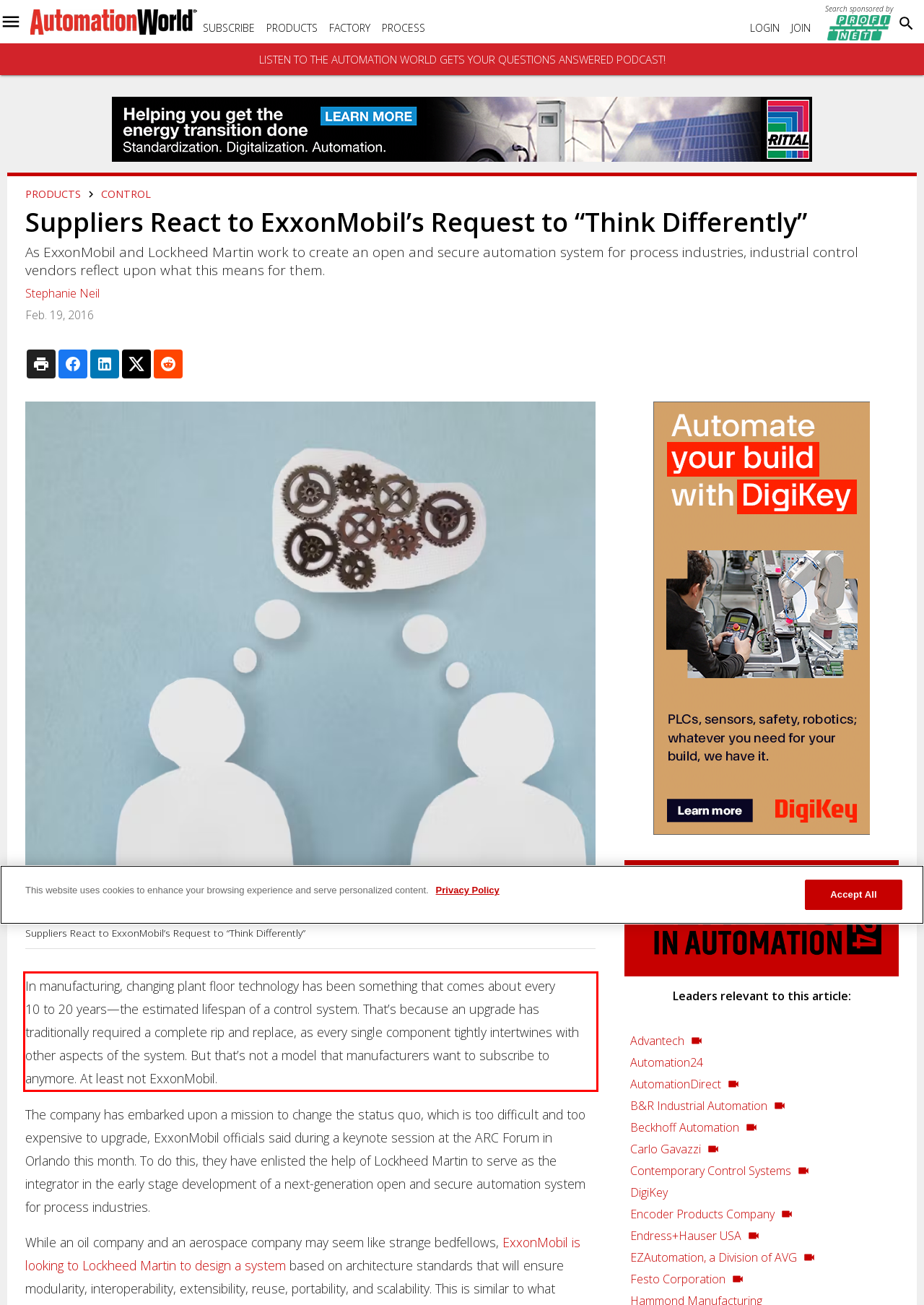Given a screenshot of a webpage with a red bounding box, extract the text content from the UI element inside the red bounding box.

In manufacturing, changing plant floor technology has been something that comes about every 10 to 20 years—the estimated lifespan of a control system. That’s because an upgrade has traditionally required a complete rip and replace, as every single component tightly intertwines with other aspects of the system. But that’s not a model that manufacturers want to subscribe to anymore. At least not ExxonMobil.